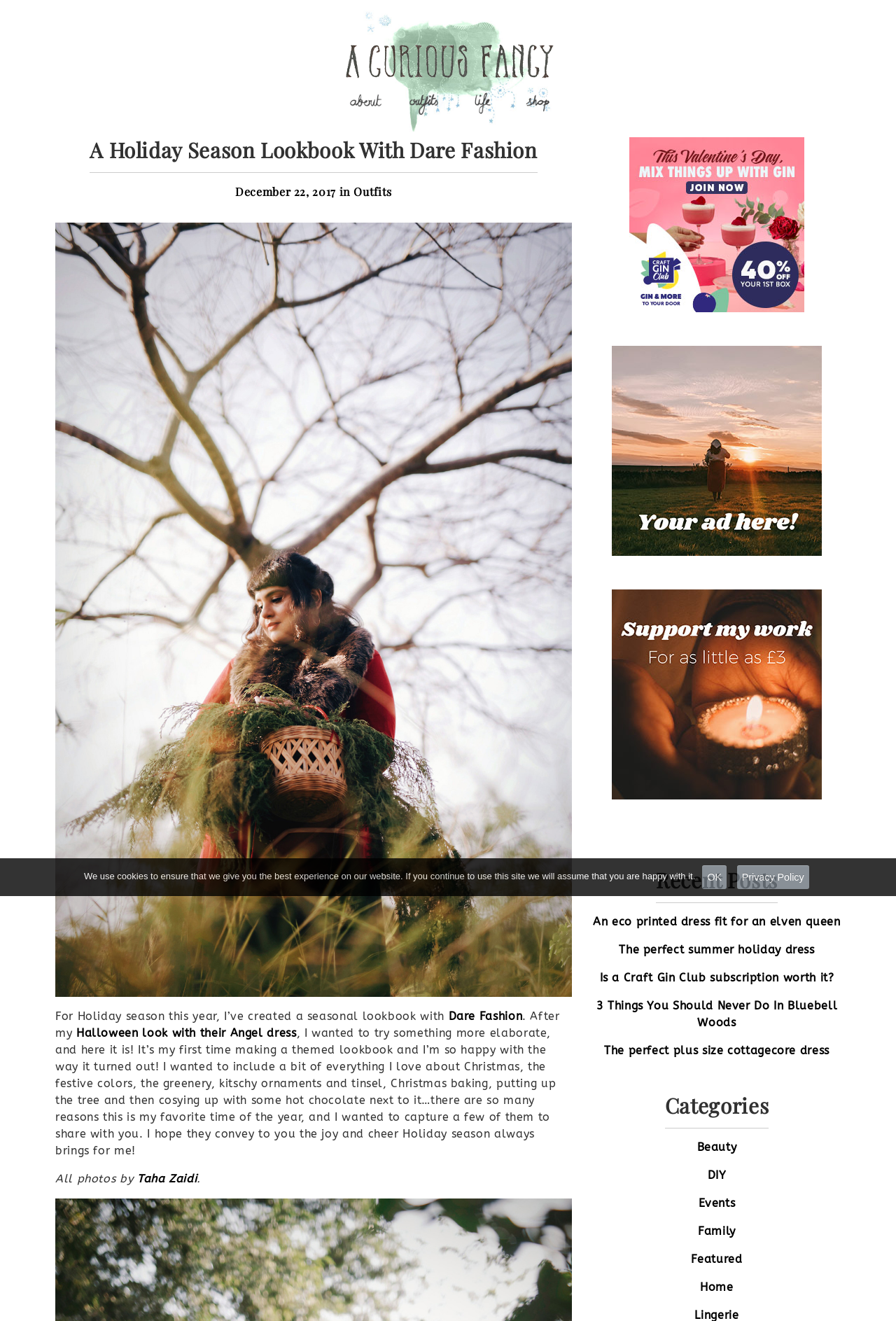Answer briefly with one word or phrase:
What is the name of the fashion brand featured in the lookbook?

Dare Fashion